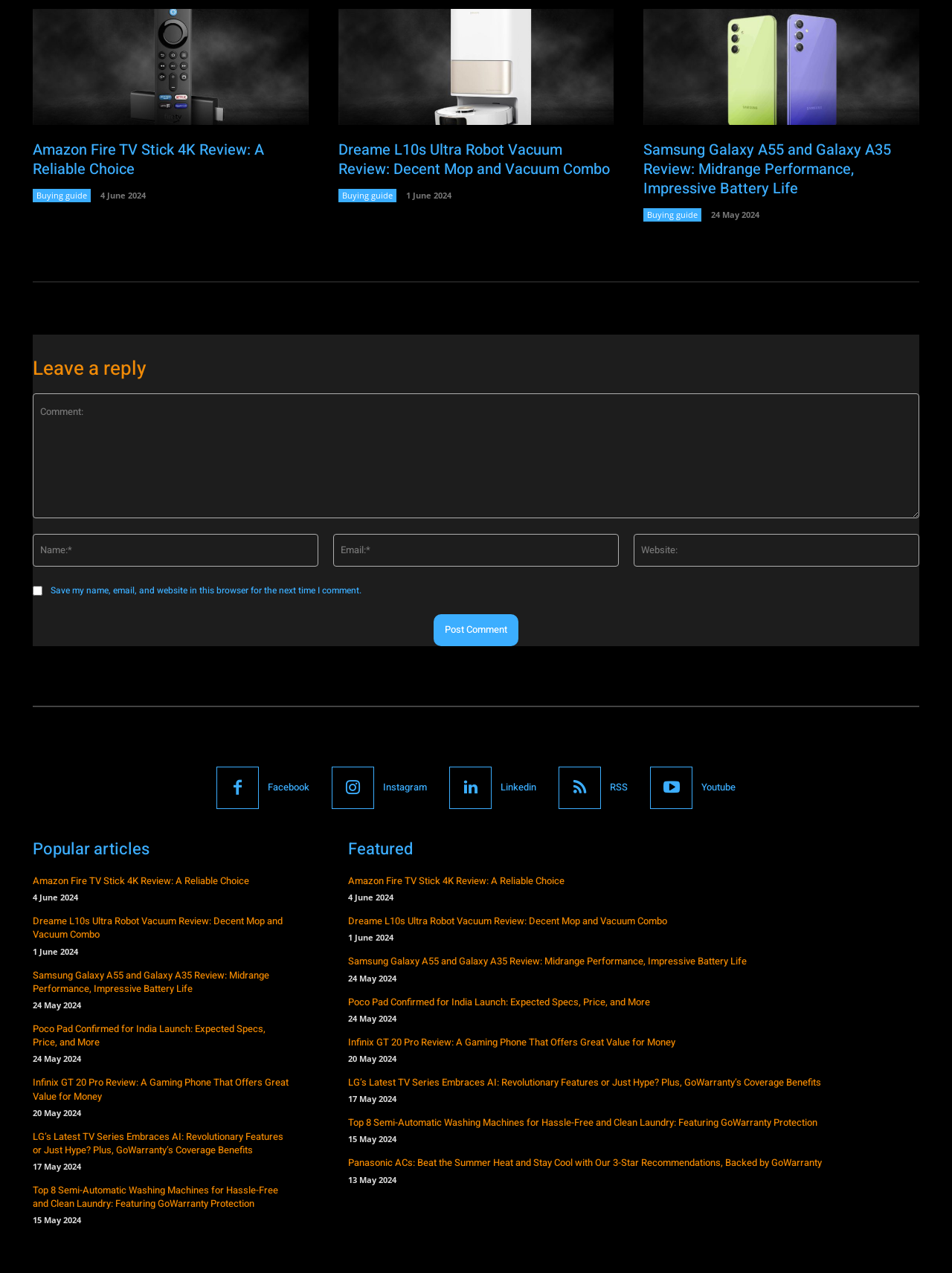Pinpoint the bounding box coordinates of the element you need to click to execute the following instruction: "Check popular articles". The bounding box should be represented by four float numbers between 0 and 1, in the format [left, top, right, bottom].

[0.034, 0.658, 0.157, 0.676]